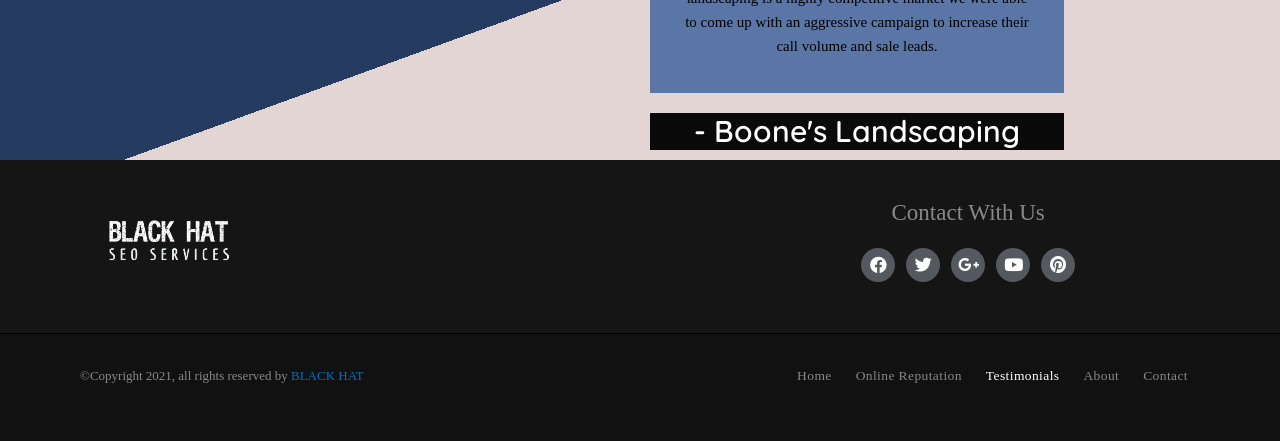Determine the bounding box coordinates for the clickable element to execute this instruction: "Click on the Facebook link". Provide the coordinates as four float numbers between 0 and 1, i.e., [left, top, right, bottom].

[0.673, 0.562, 0.699, 0.639]